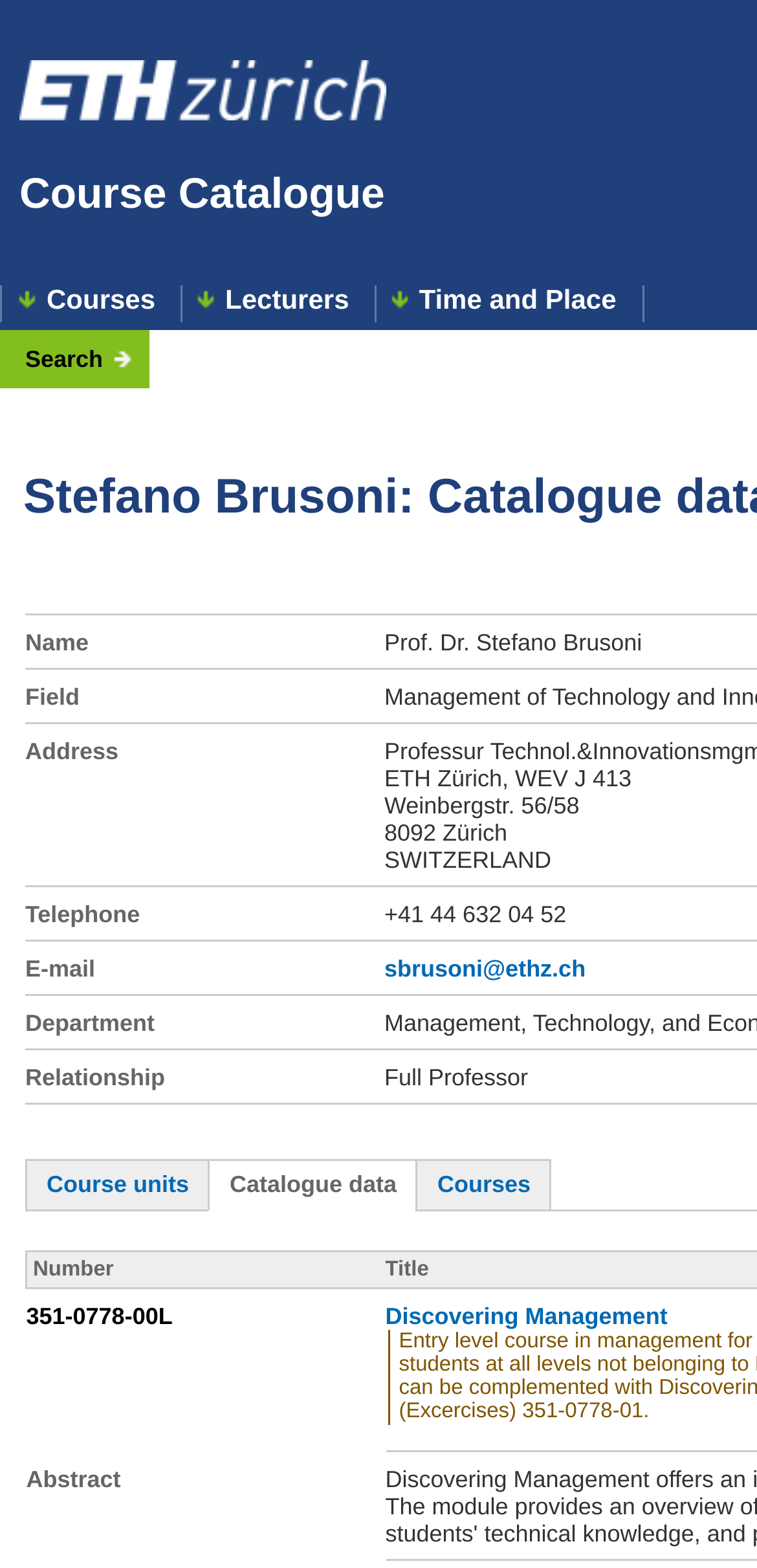Use a single word or phrase to answer the following:
How many search fields are available?

6